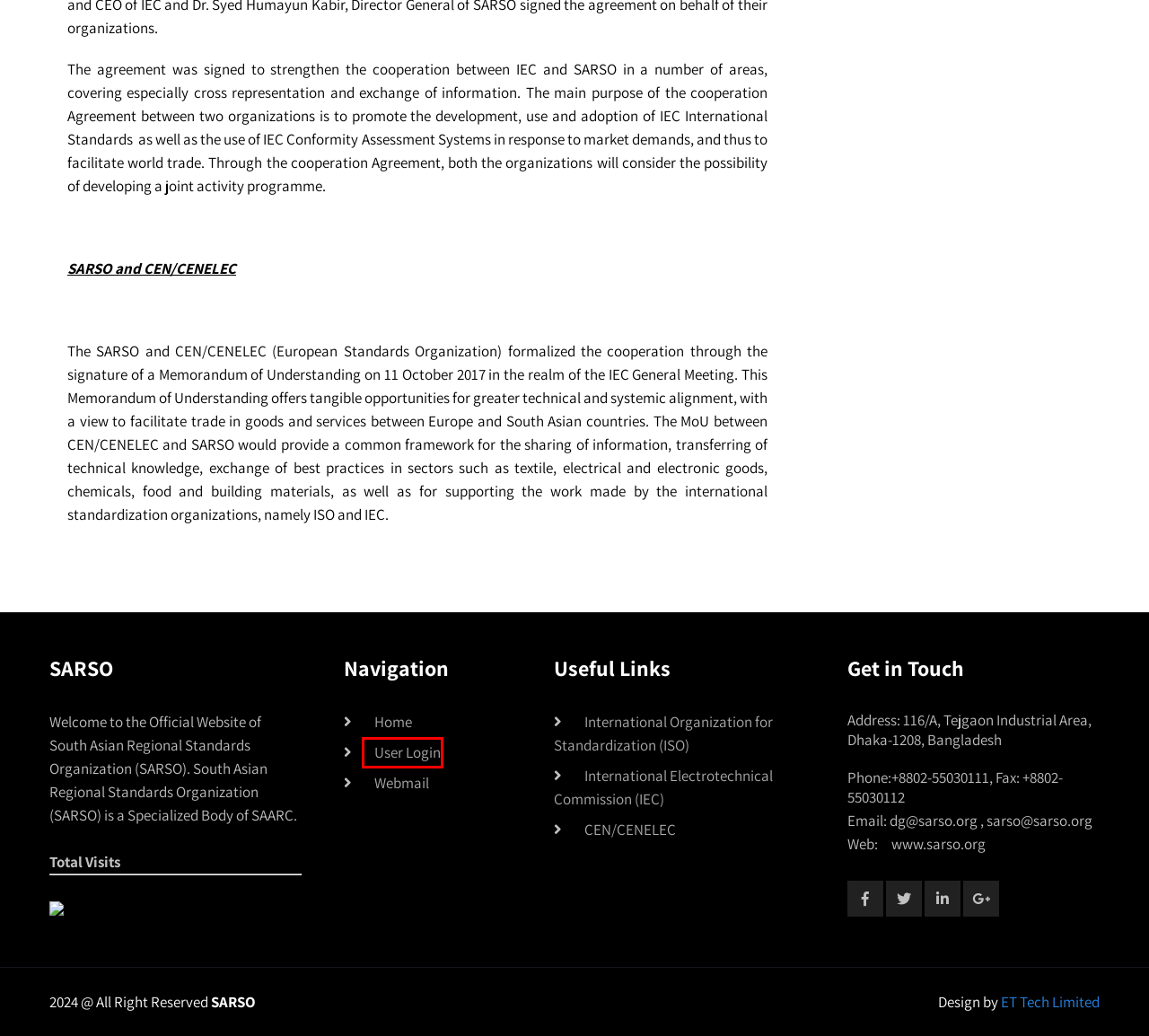You are provided a screenshot of a webpage featuring a red bounding box around a UI element. Choose the webpage description that most accurately represents the new webpage after clicking the element within the red bounding box. Here are the candidates:
A. ISO - International Organization for Standardization
B. VACANCY-ANNOUNCEMENT at SARSO –Category- General Service Staff (GSS) -2021 – SARSO
C. ET Tech Limited
D. Homepage
E. Log In ‹ SARSO — WordPress
F. News – SARSO
G. VACANCY-ANNOUNCEMENT at SARSO -Professional Posts (2 Directors & 2 Deputy Directors) -2021 – SARSO
H. Online Consulting – Just another WordPress site

E